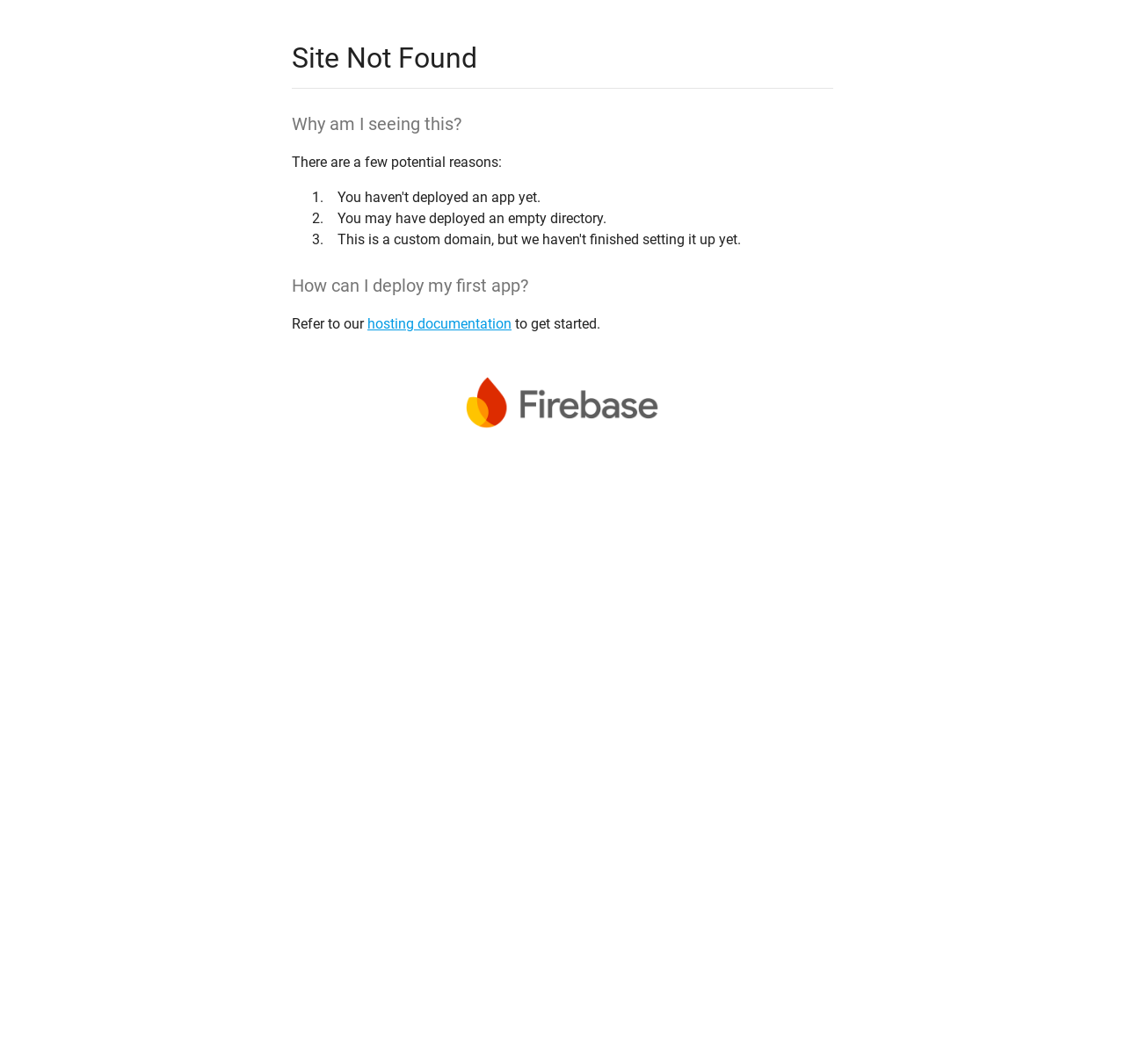Please answer the following question using a single word or phrase: 
What is the purpose of the link 'hosting documentation'?

To get started